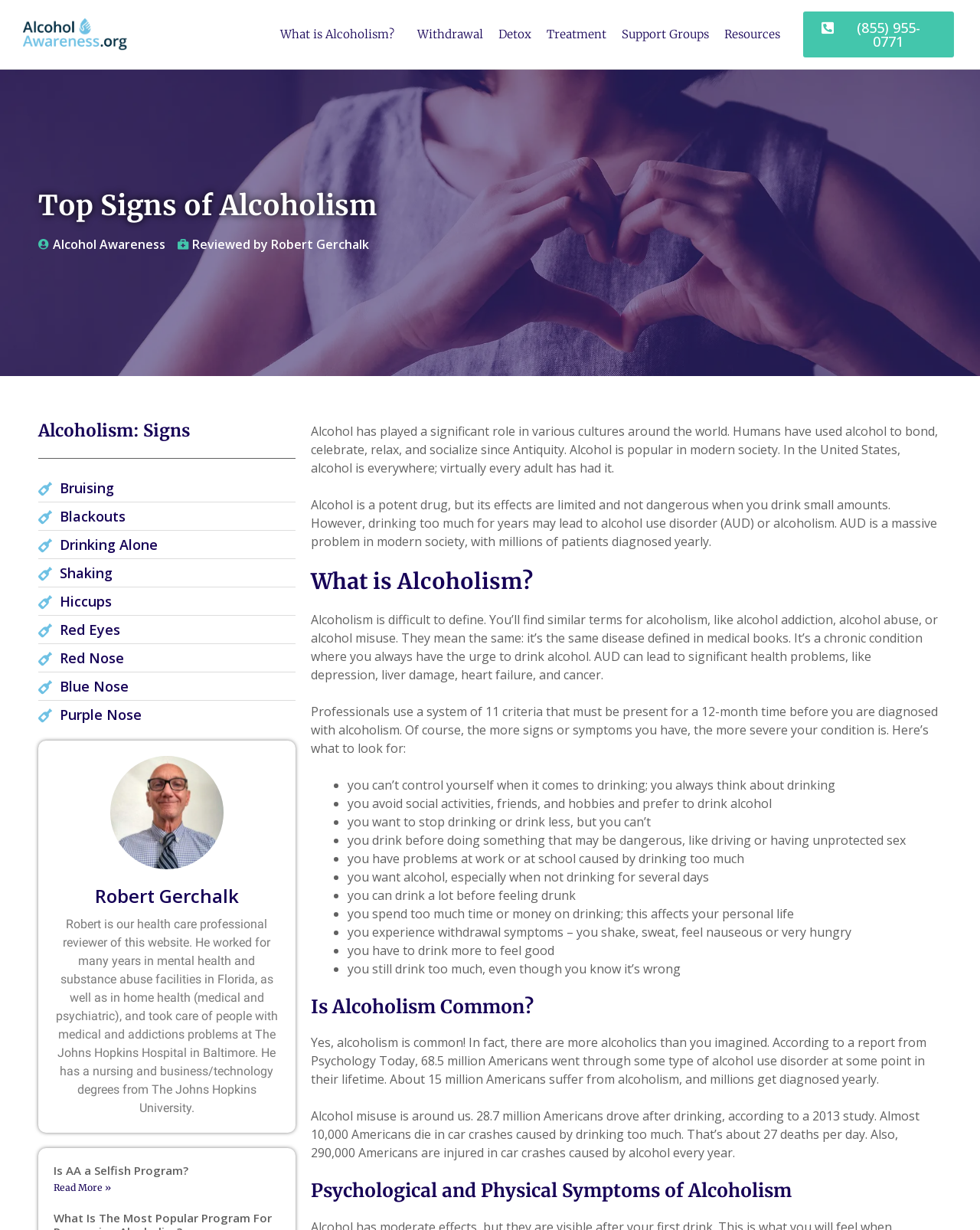How many Americans suffer from alcoholism?
Look at the image and provide a short answer using one word or a phrase.

About 15 million